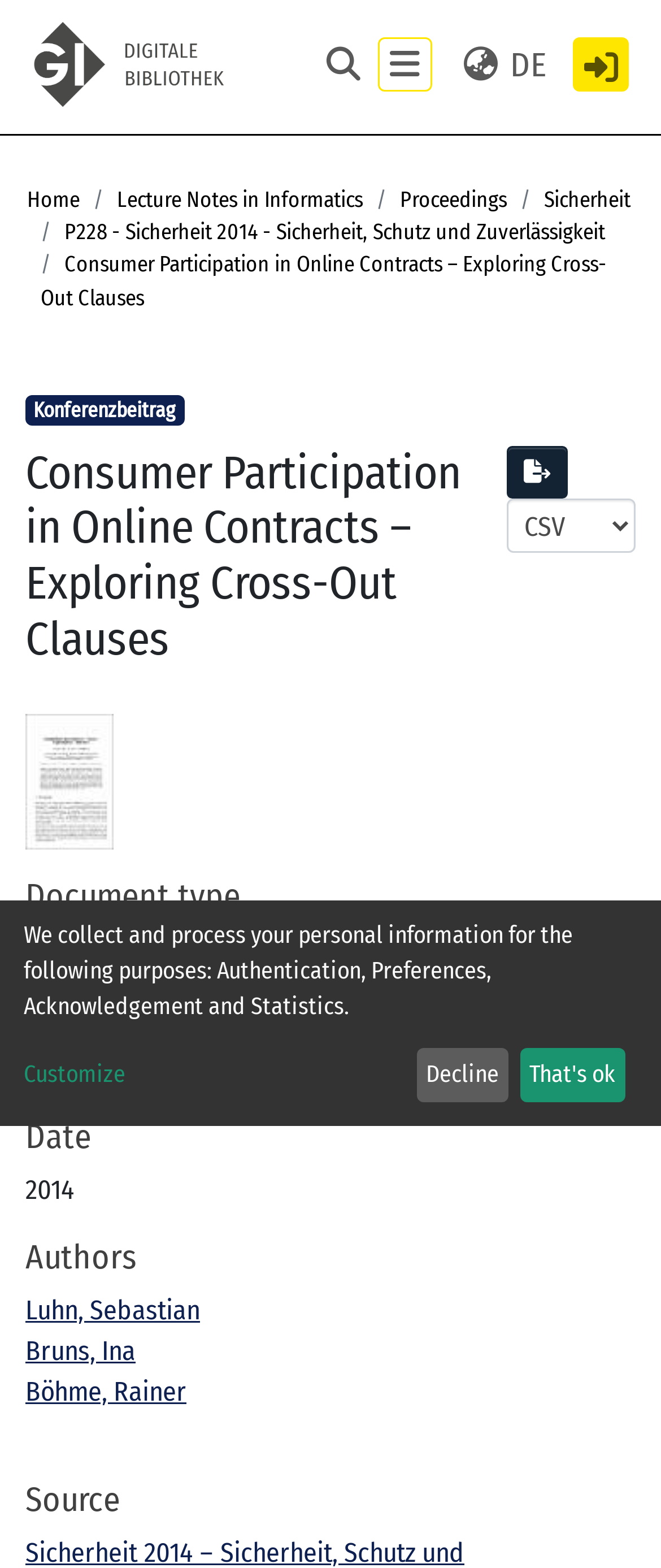What is the language of the webpage?
Based on the screenshot, answer the question with a single word or phrase.

DE